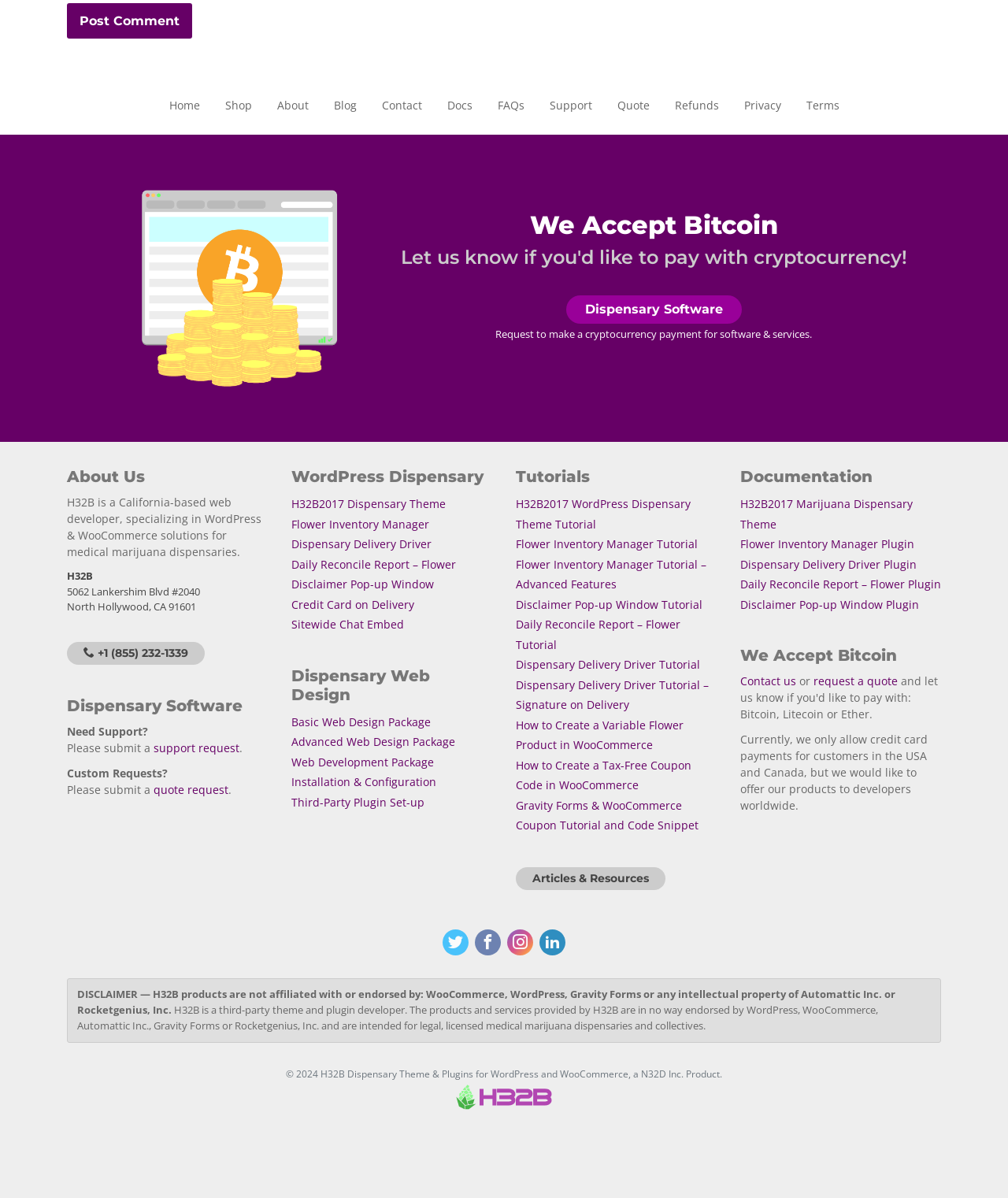Please specify the bounding box coordinates of the region to click in order to perform the following instruction: "Go to the 'Shop' page".

[0.212, 0.074, 0.261, 0.102]